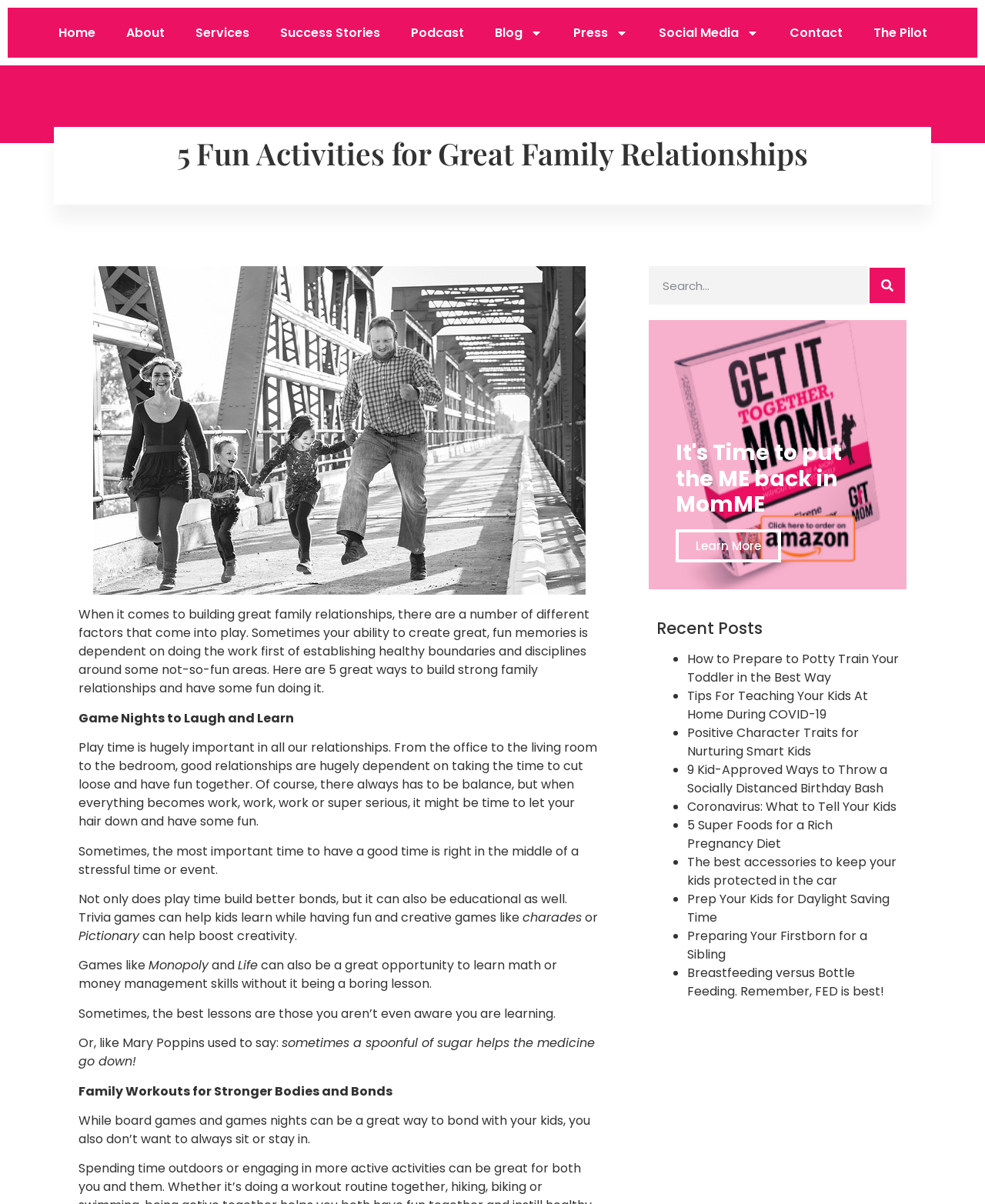Locate the bounding box coordinates for the element described below: "Home Office .cls-1{fill:#231f20}". The coordinates must be four float values between 0 and 1, formatted as [left, top, right, bottom].

None